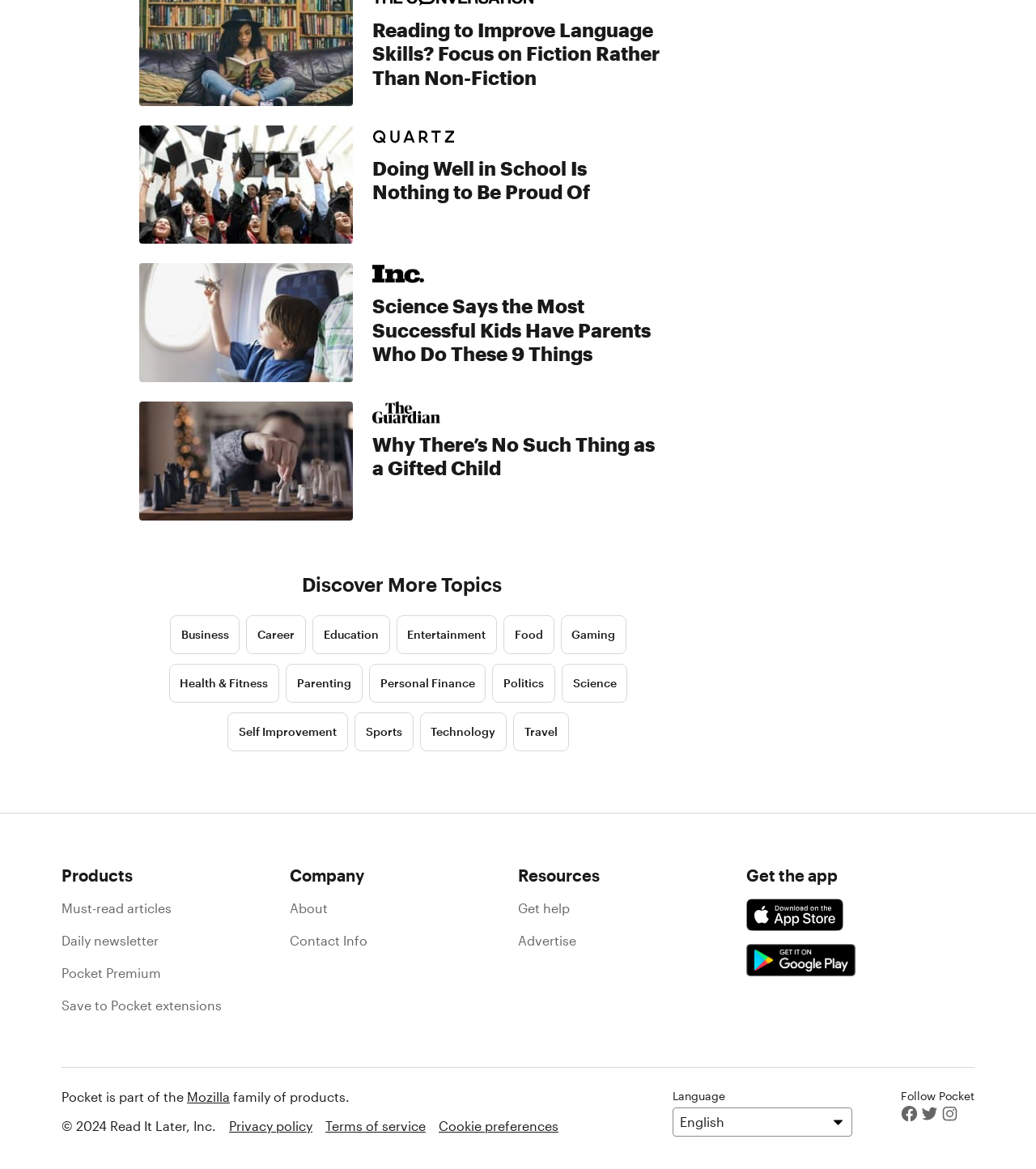Identify the bounding box coordinates of the section to be clicked to complete the task described by the following instruction: "Discover more topics". The coordinates should be four float numbers between 0 and 1, formatted as [left, top, right, bottom].

[0.134, 0.489, 0.641, 0.51]